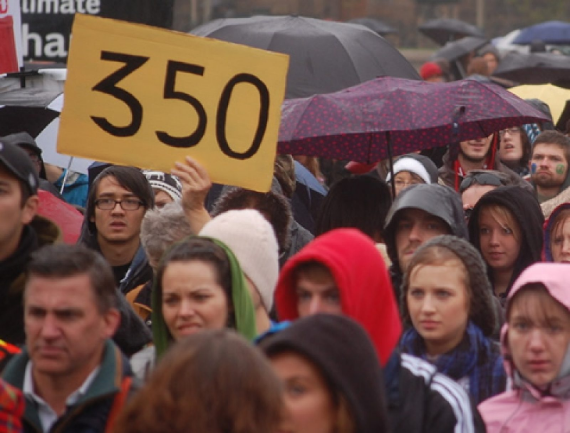Provide a one-word or brief phrase answer to the question:
What is the weather like in the scene?

Overcast and rainy